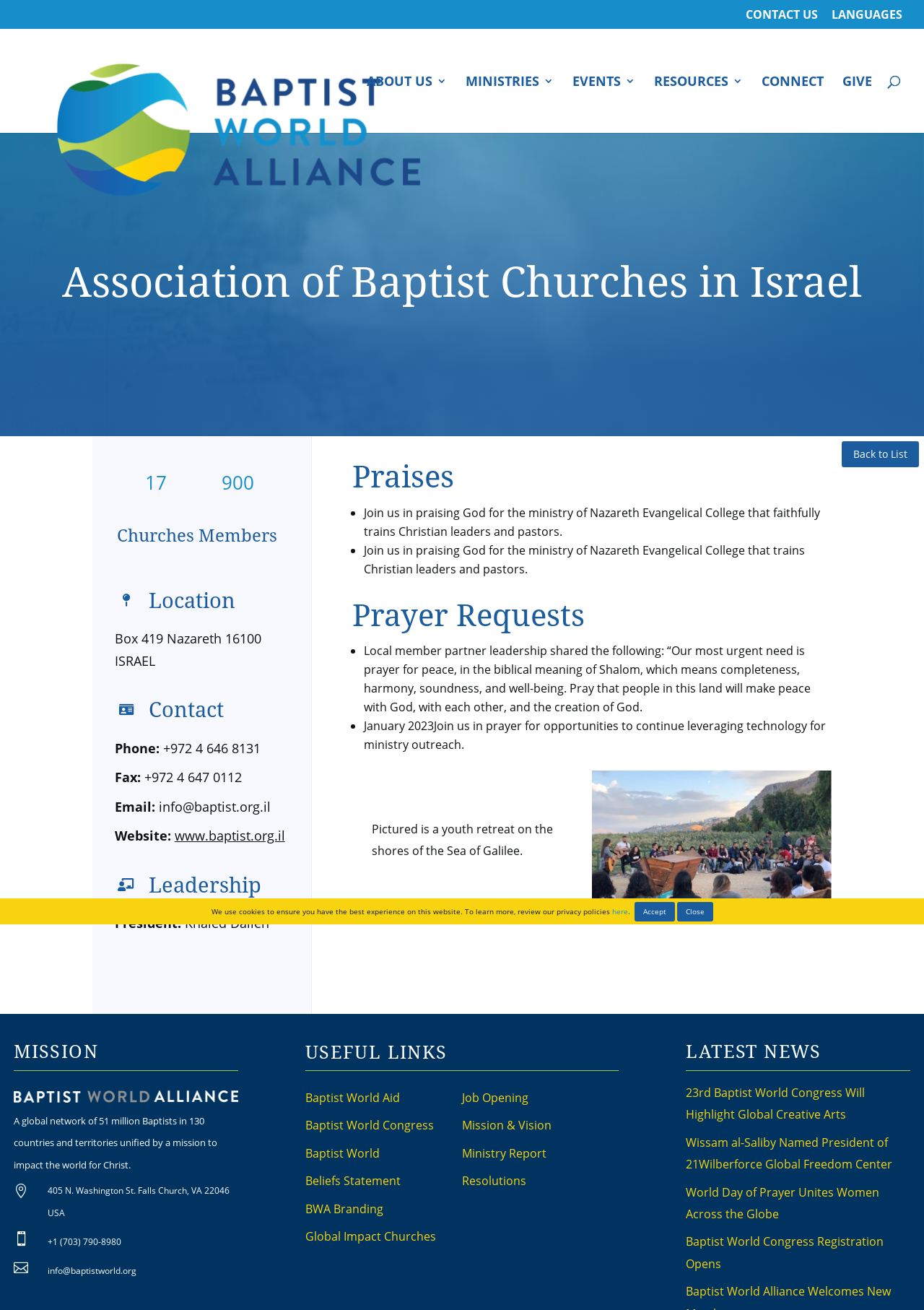For the following element description, predict the bounding box coordinates in the format (top-left x, top-left y, bottom-right x, bottom-right y). All values should be floating point numbers between 0 and 1. Description: Mission & Vision

[0.5, 0.853, 0.597, 0.865]